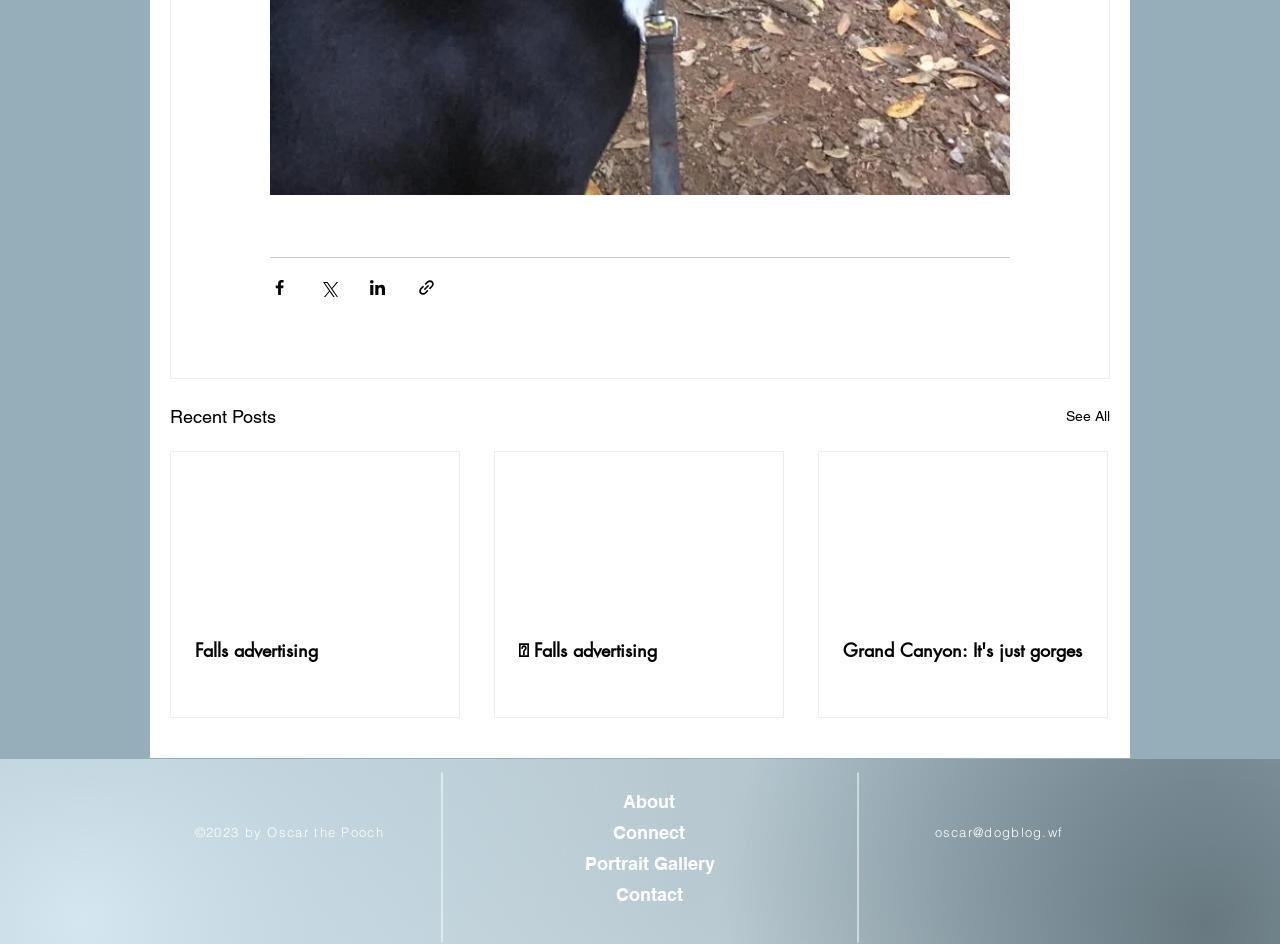Identify the coordinates of the bounding box for the element described below: "Contact". Return the coordinates as four float numbers between 0 and 1: [left, top, right, bottom].

[0.433, 0.931, 0.582, 0.964]